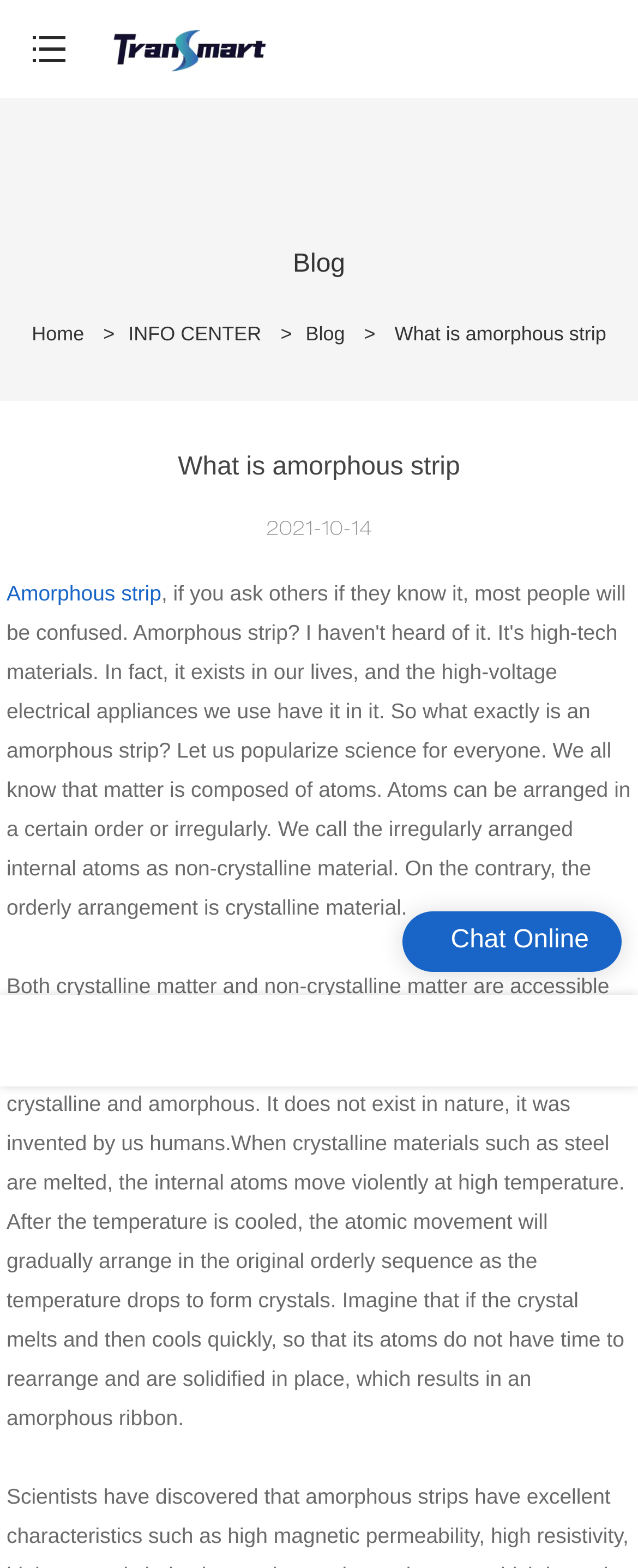Identify the webpage's primary heading and generate its text.

What is amorphous strip